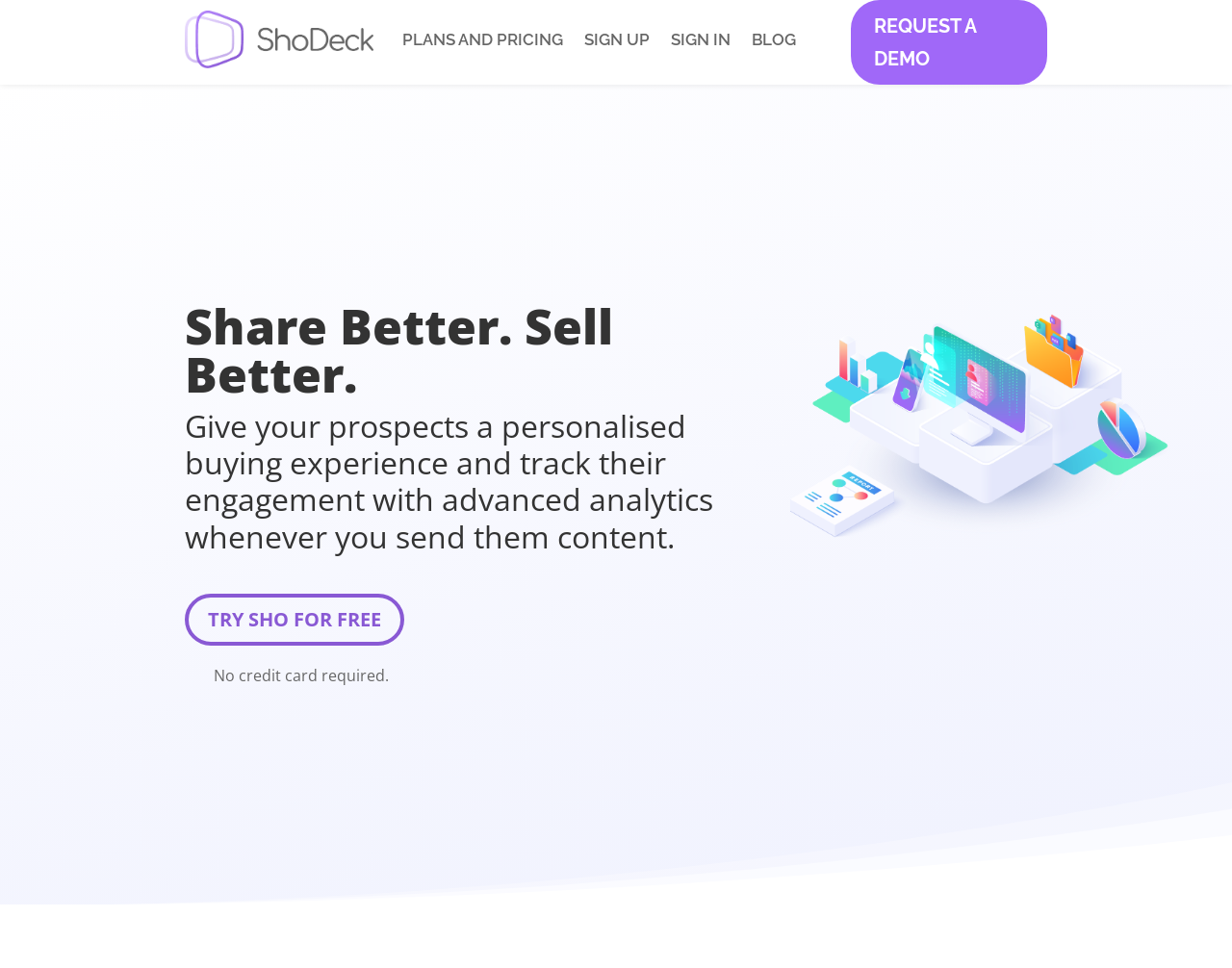What is the purpose of ShoDeck?
Can you give a detailed and elaborate answer to the question?

Based on the webpage, ShoDeck is a platform that aims to transform sales by providing real-time content updates and precise analytics, allowing users to elevate their sales strategy and empower their sales experience.